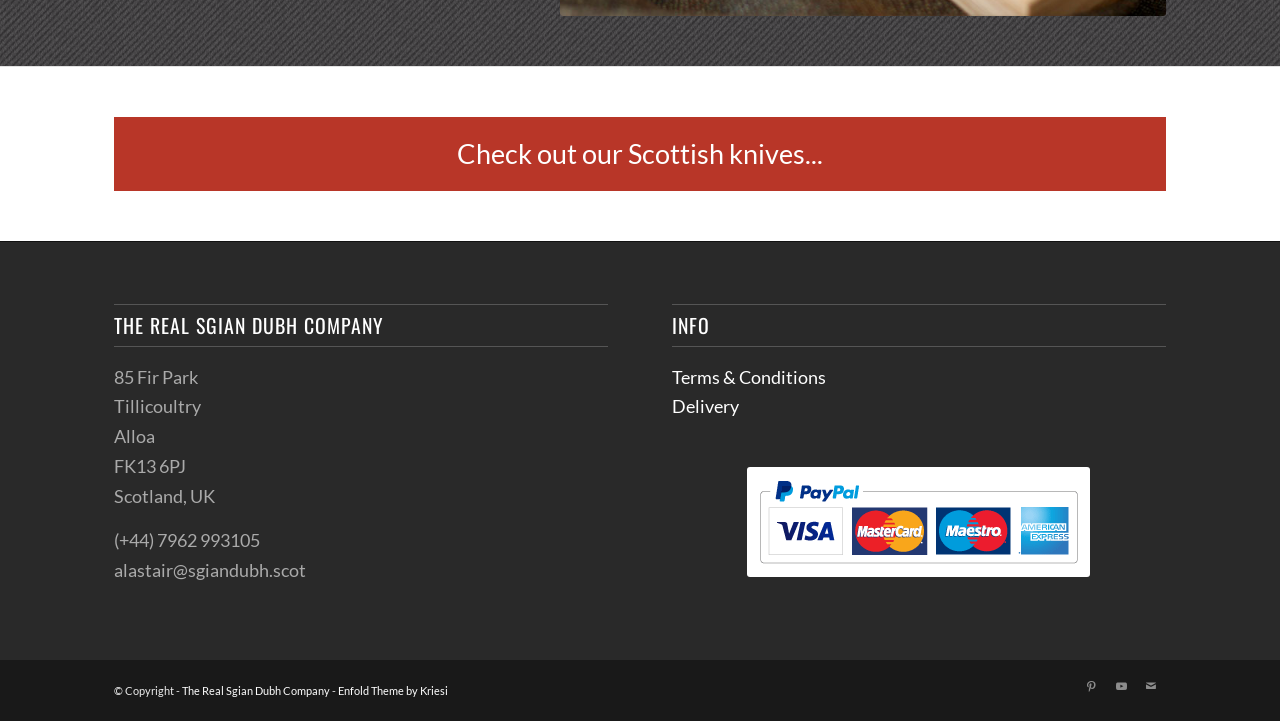What is the phone number? From the image, respond with a single word or brief phrase.

(+44) 7962 993105